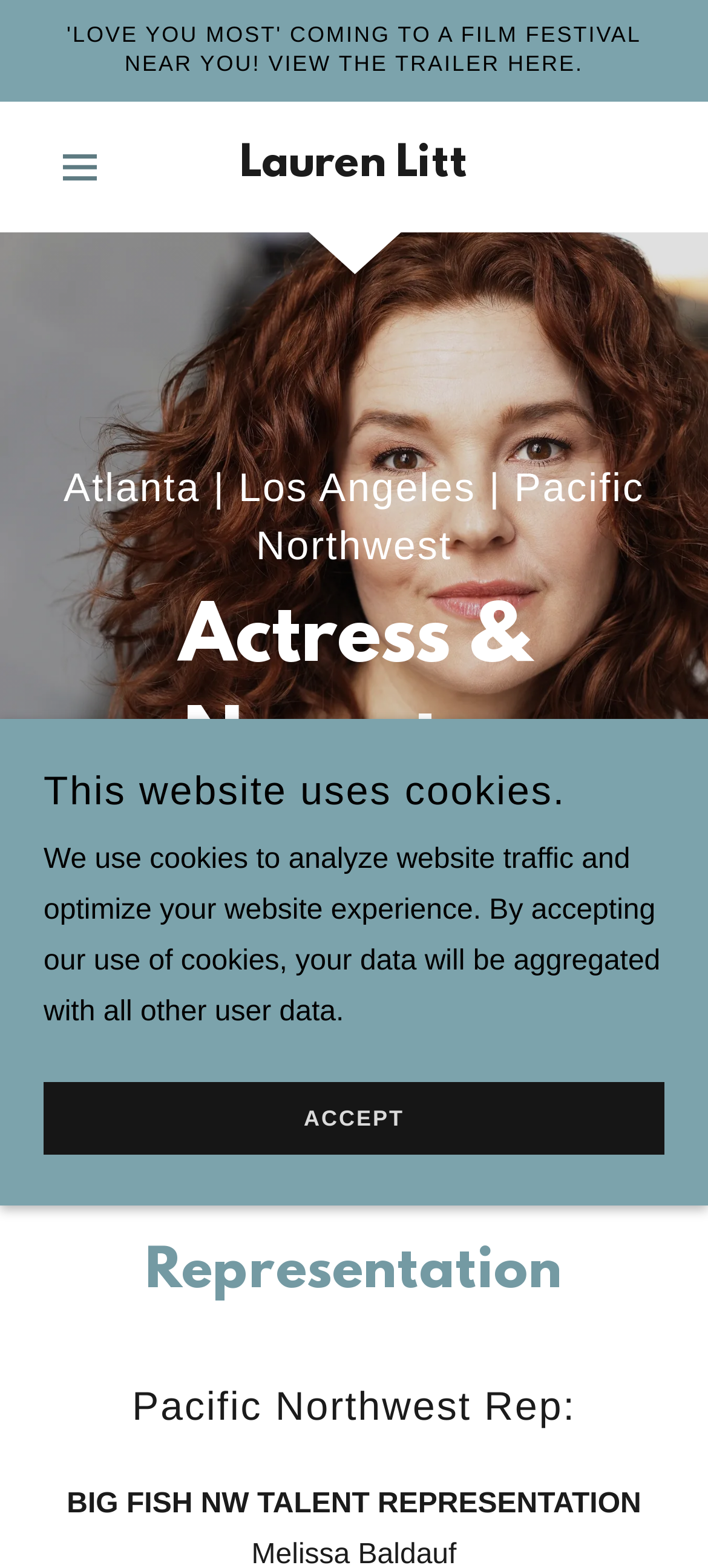What is the profession of Lauren Litt?
Refer to the image and provide a detailed answer to the question.

Based on the webpage, I can see a heading 'Actress & Narrator' below the image of Lauren Litt, which indicates her profession.